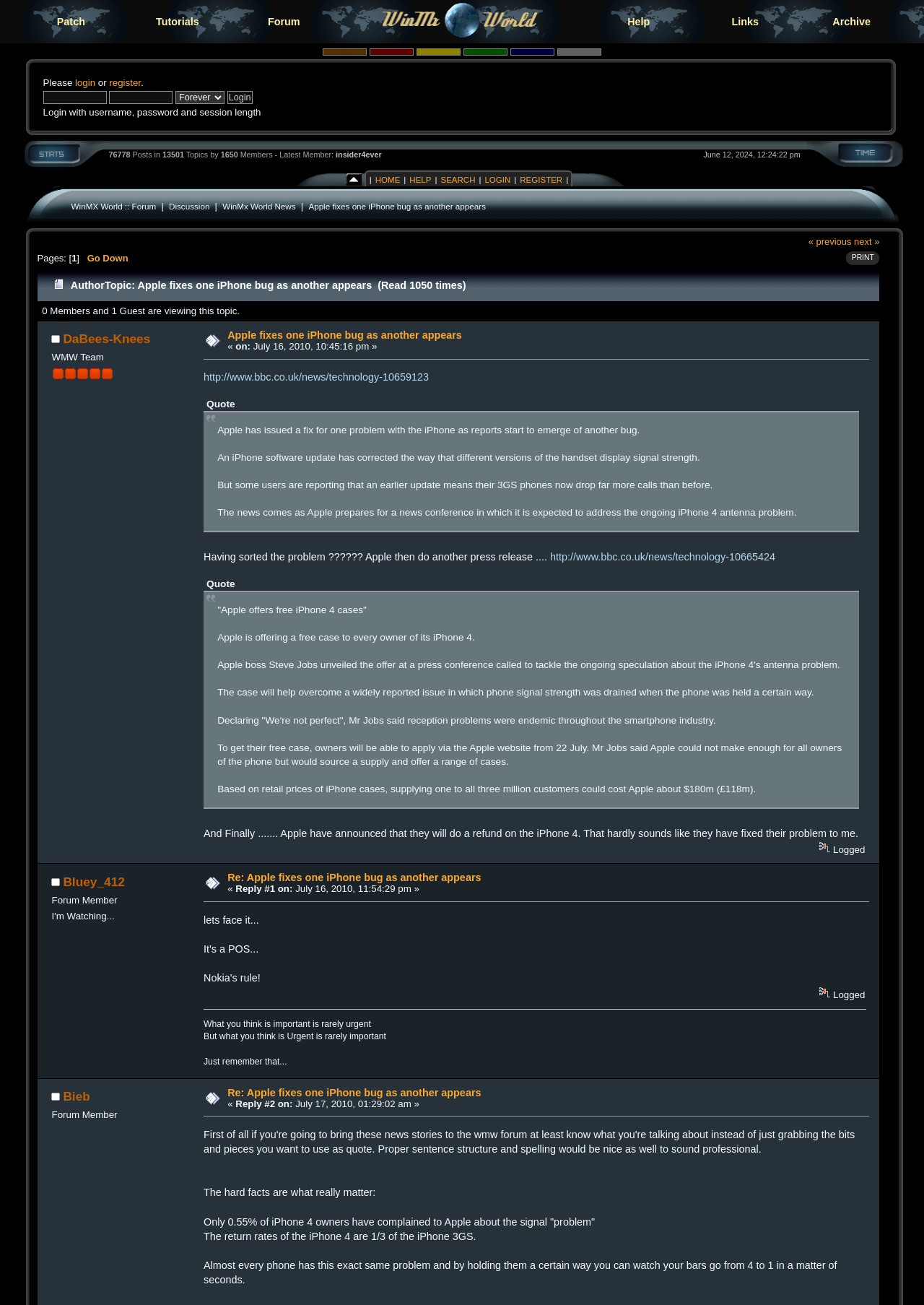Please identify the bounding box coordinates of the clickable area that will allow you to execute the instruction: "Click the HELP link".

[0.636, 0.001, 0.747, 0.032]